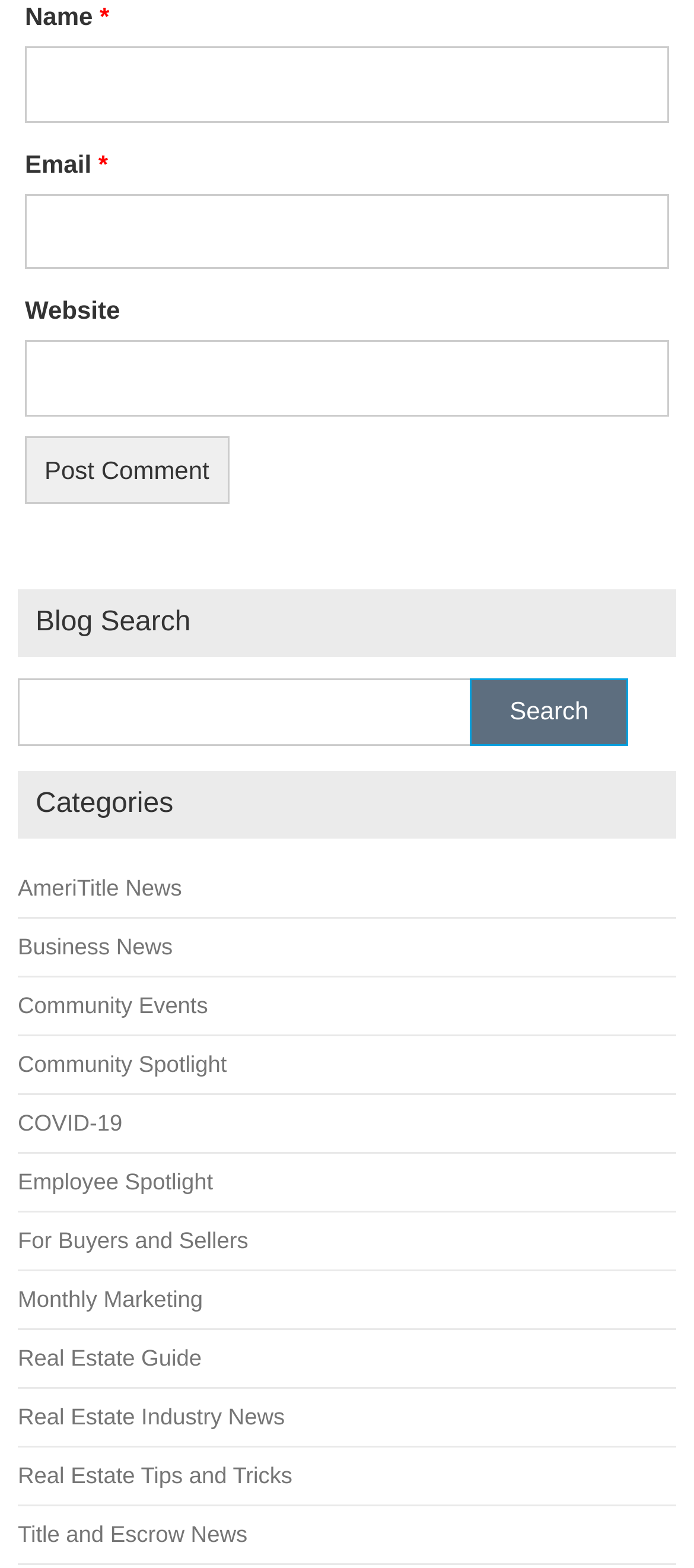Please specify the bounding box coordinates of the region to click in order to perform the following instruction: "Post a comment".

[0.036, 0.278, 0.33, 0.321]